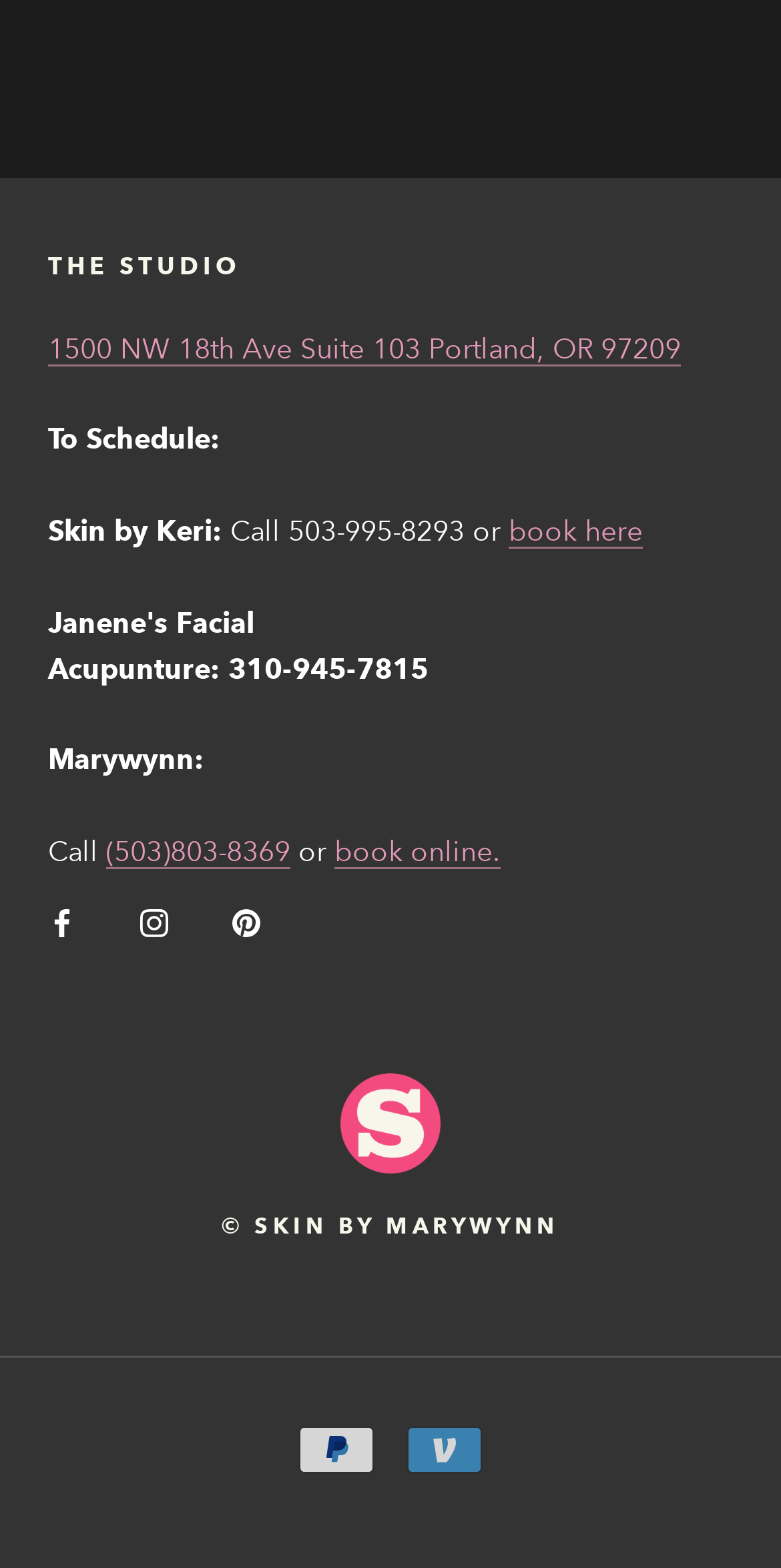Give a one-word or one-phrase response to the question:
How many social media links are there?

3